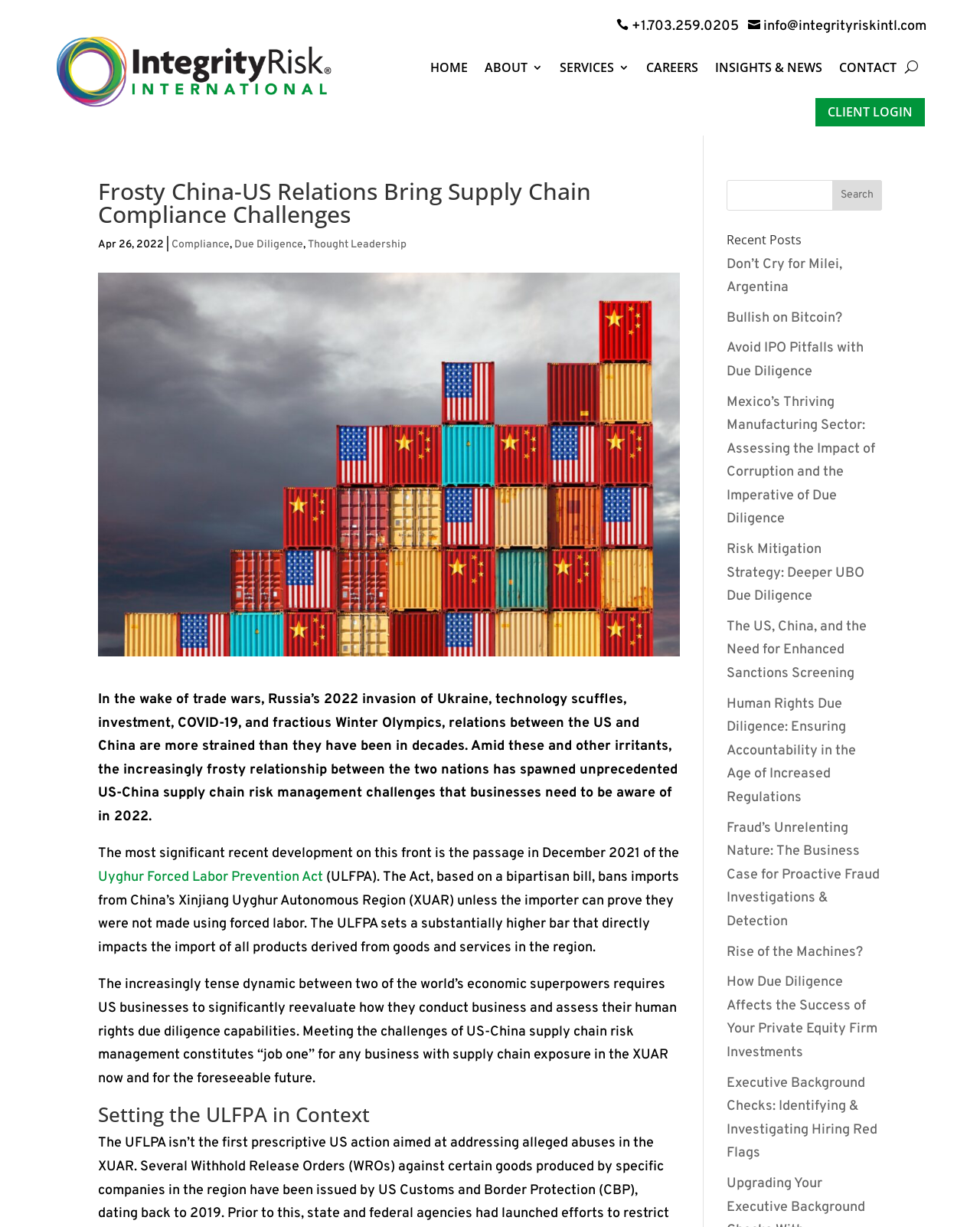What is the topic of the article?
Please describe in detail the information shown in the image to answer the question.

Based on the content of the webpage, specifically the heading 'Frosty China-US Relations Bring Supply Chain Compliance Challenges' and the text that follows, it is clear that the topic of the article is the strained relations between the US and China and its impact on supply chain compliance.